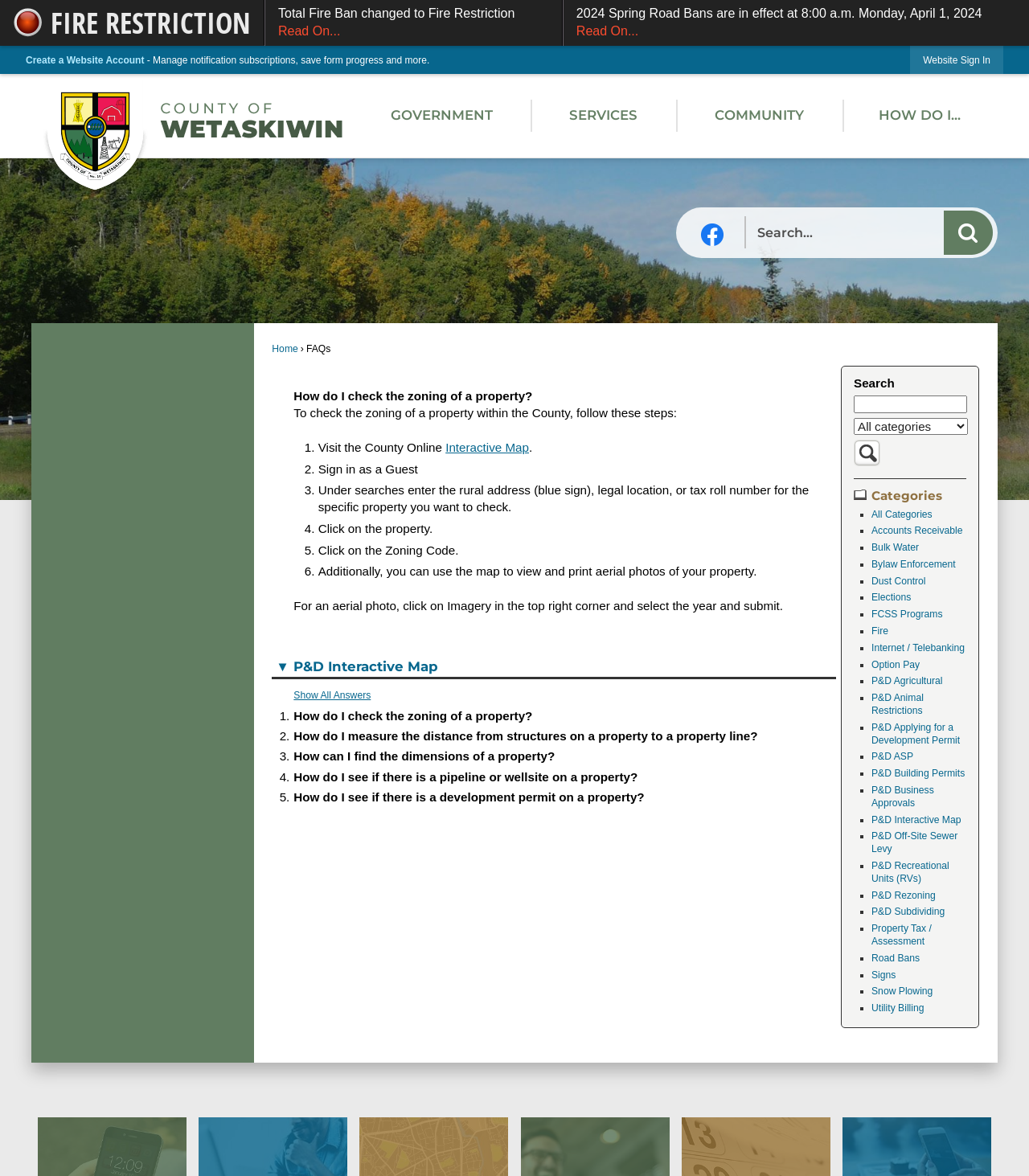Can you determine the bounding box coordinates of the area that needs to be clicked to fulfill the following instruction: "Sign in to the website"?

[0.885, 0.039, 0.975, 0.063]